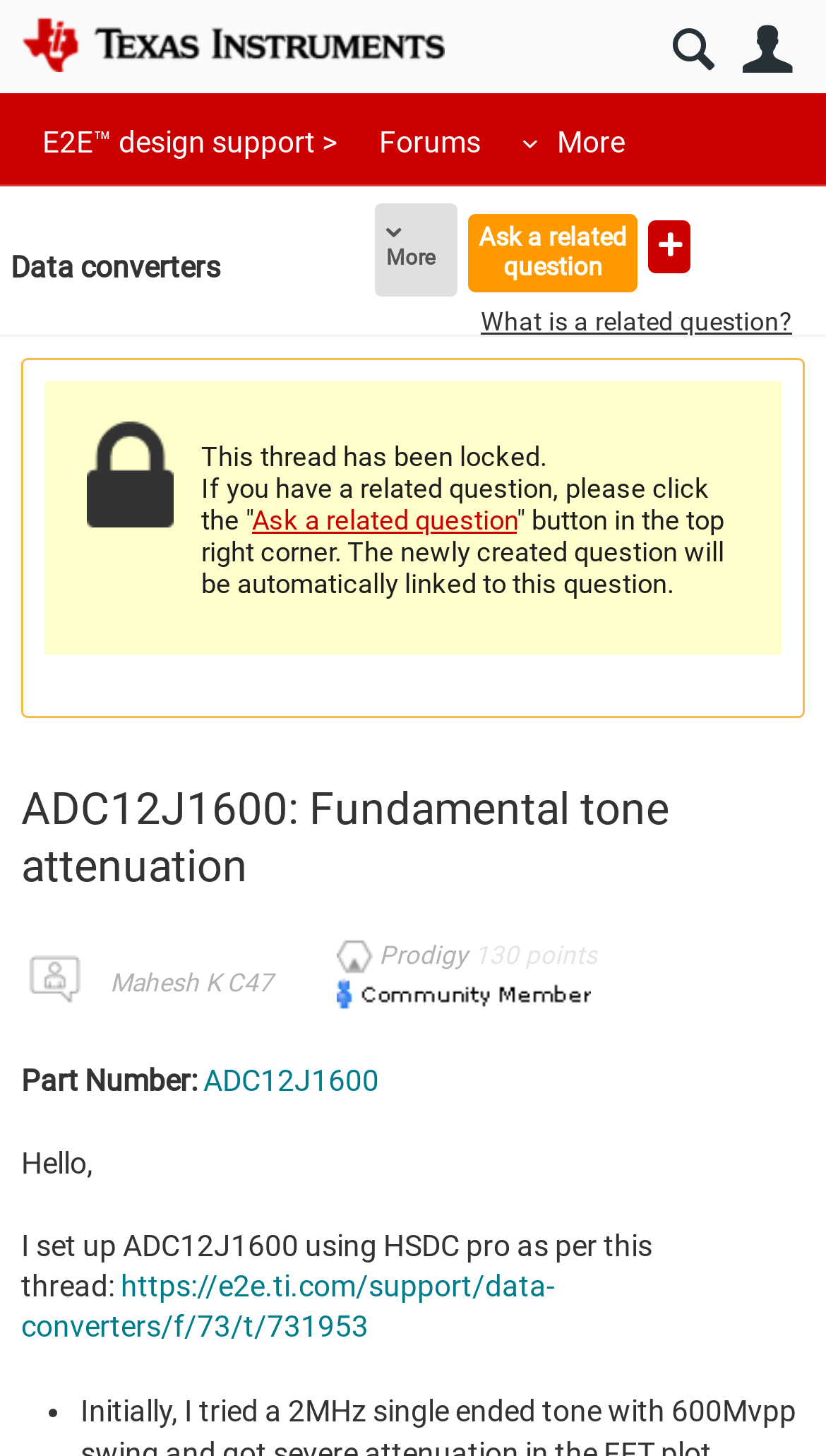Please find and report the bounding box coordinates of the element to click in order to perform the following action: "Ask a related question". The coordinates should be expressed as four float numbers between 0 and 1, in the format [left, top, right, bottom].

[0.567, 0.148, 0.772, 0.2]